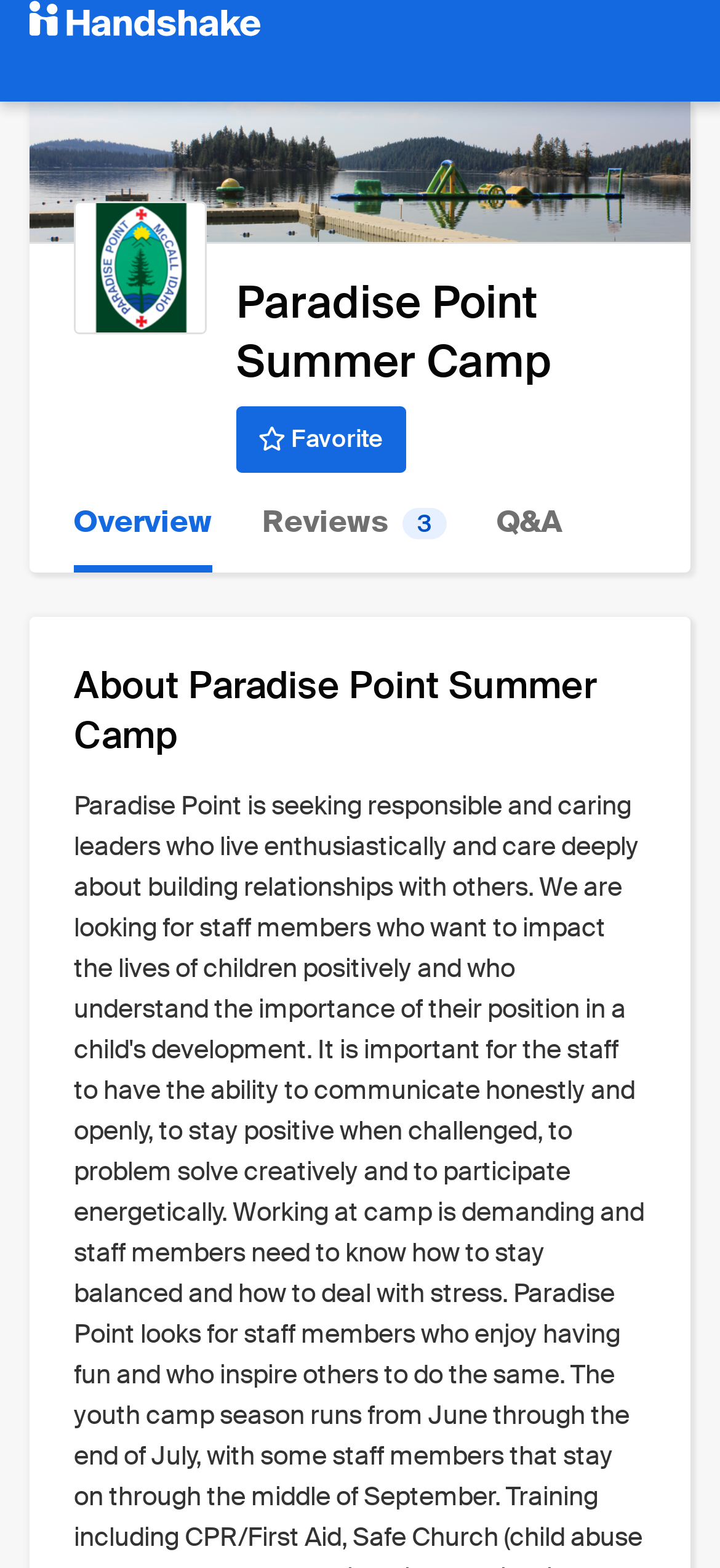Examine the image carefully and respond to the question with a detailed answer: 
How many navigation links are there?

The navigation links can be found at the top of the webpage and include 'Overview', 'Reviews 3', and 'Q&A', totaling three links.